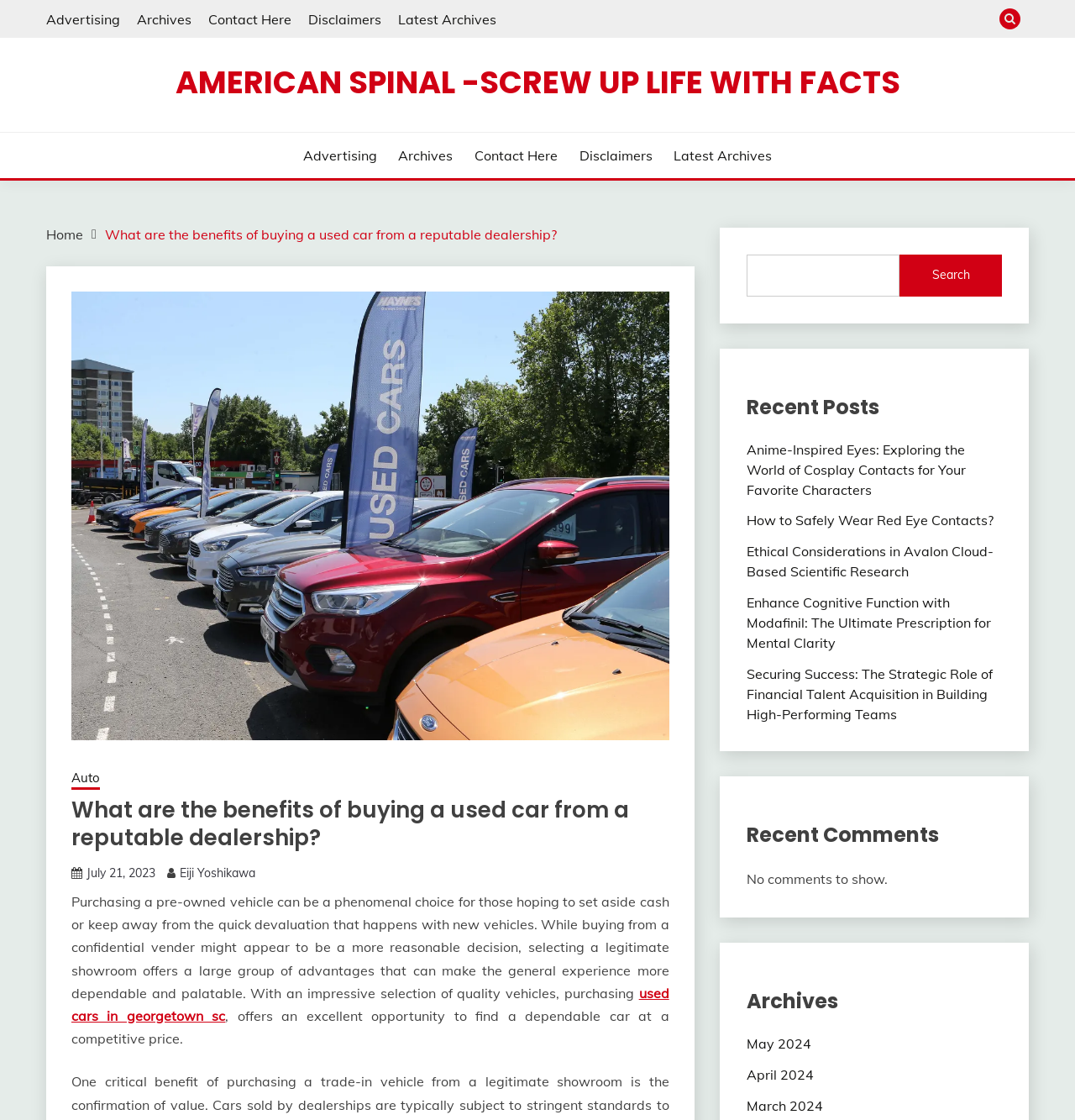What is the message displayed when there are no comments?
Offer a detailed and exhaustive answer to the question.

In the 'Recent Comments' section, a message is displayed indicating that there are no comments to show, which suggests that this message is displayed when there are no comments on the website.